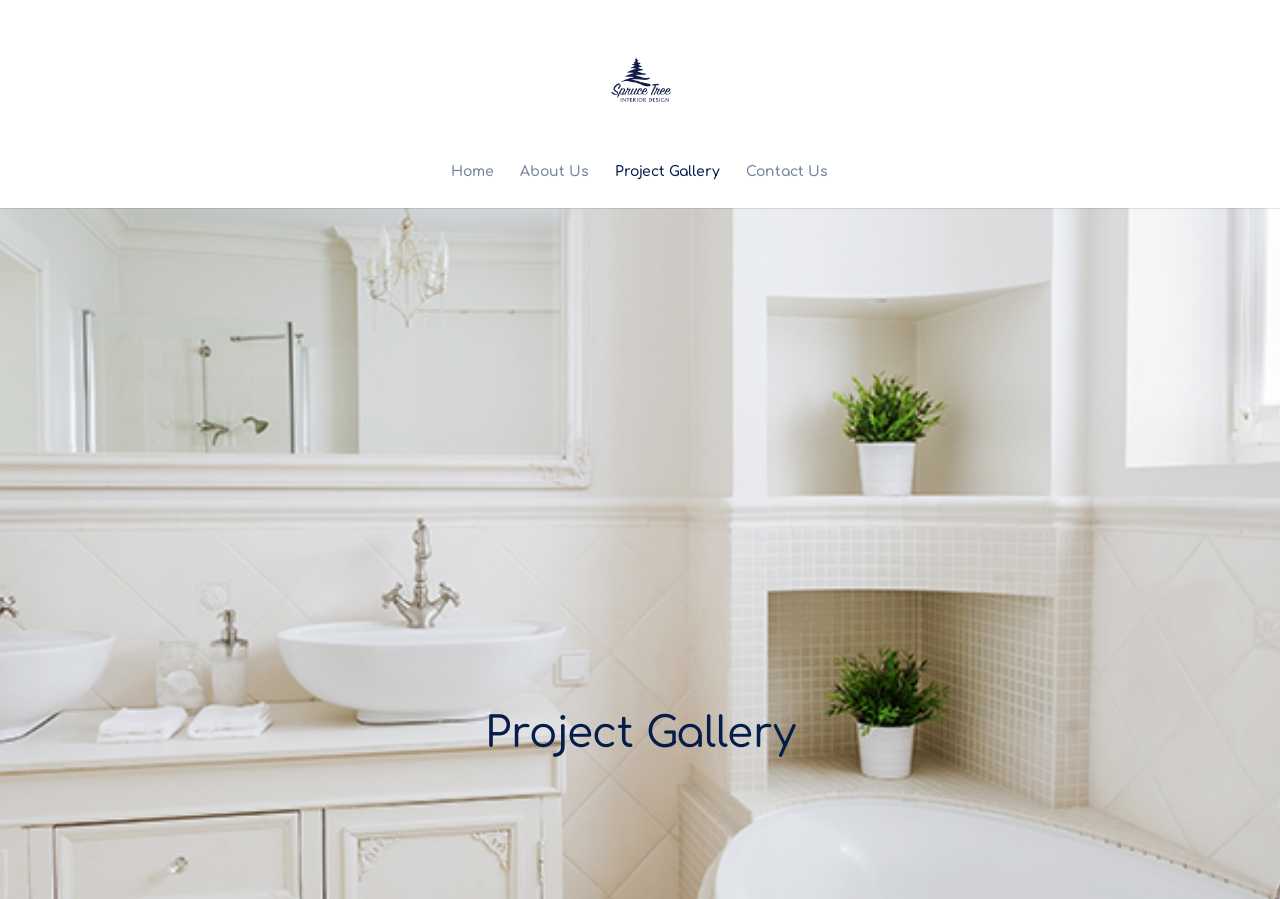How many navigation links are there?
Look at the screenshot and respond with one word or a short phrase.

4